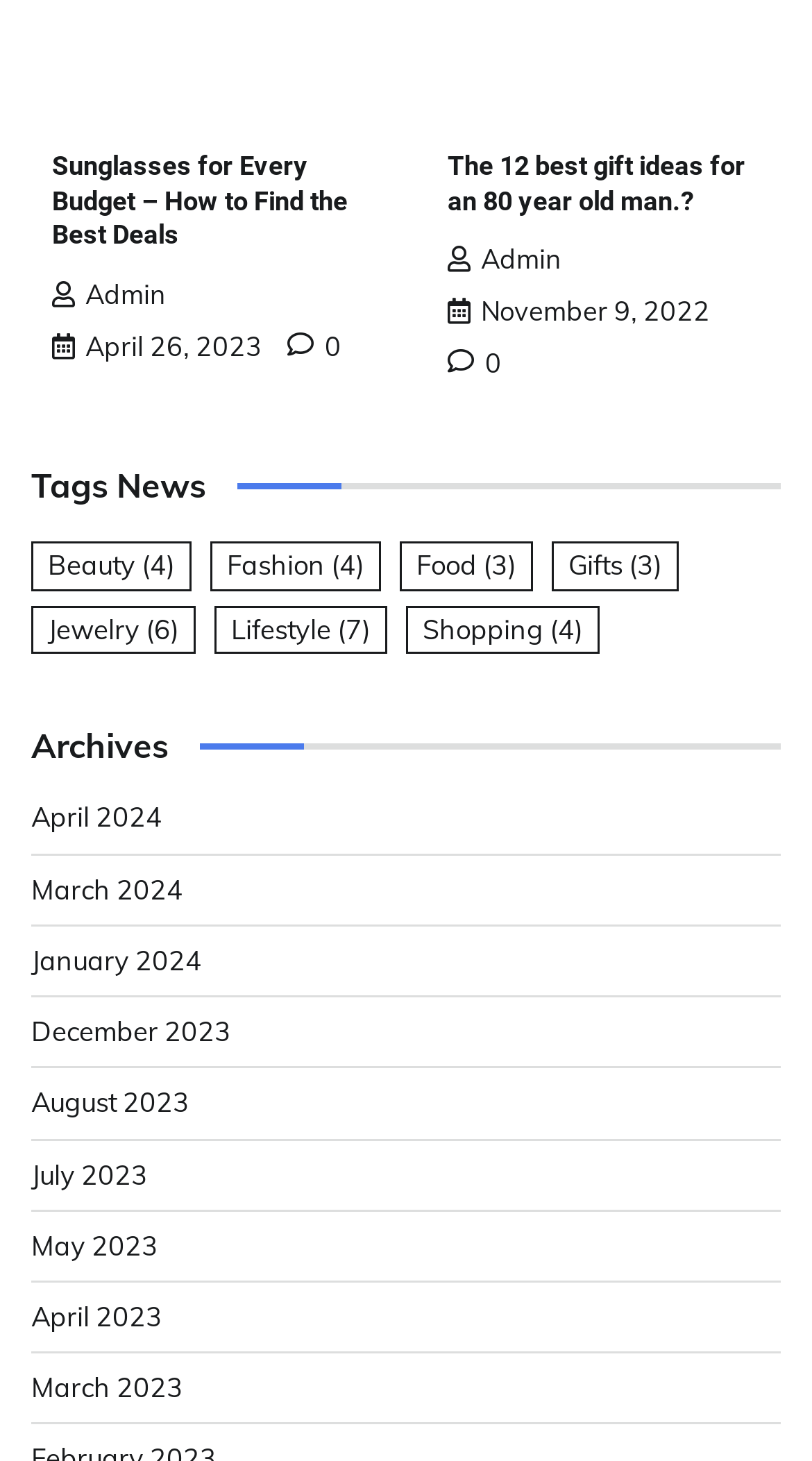Find the bounding box of the element with the following description: "Fashion (4)". The coordinates must be four float numbers between 0 and 1, formatted as [left, top, right, bottom].

[0.259, 0.371, 0.469, 0.404]